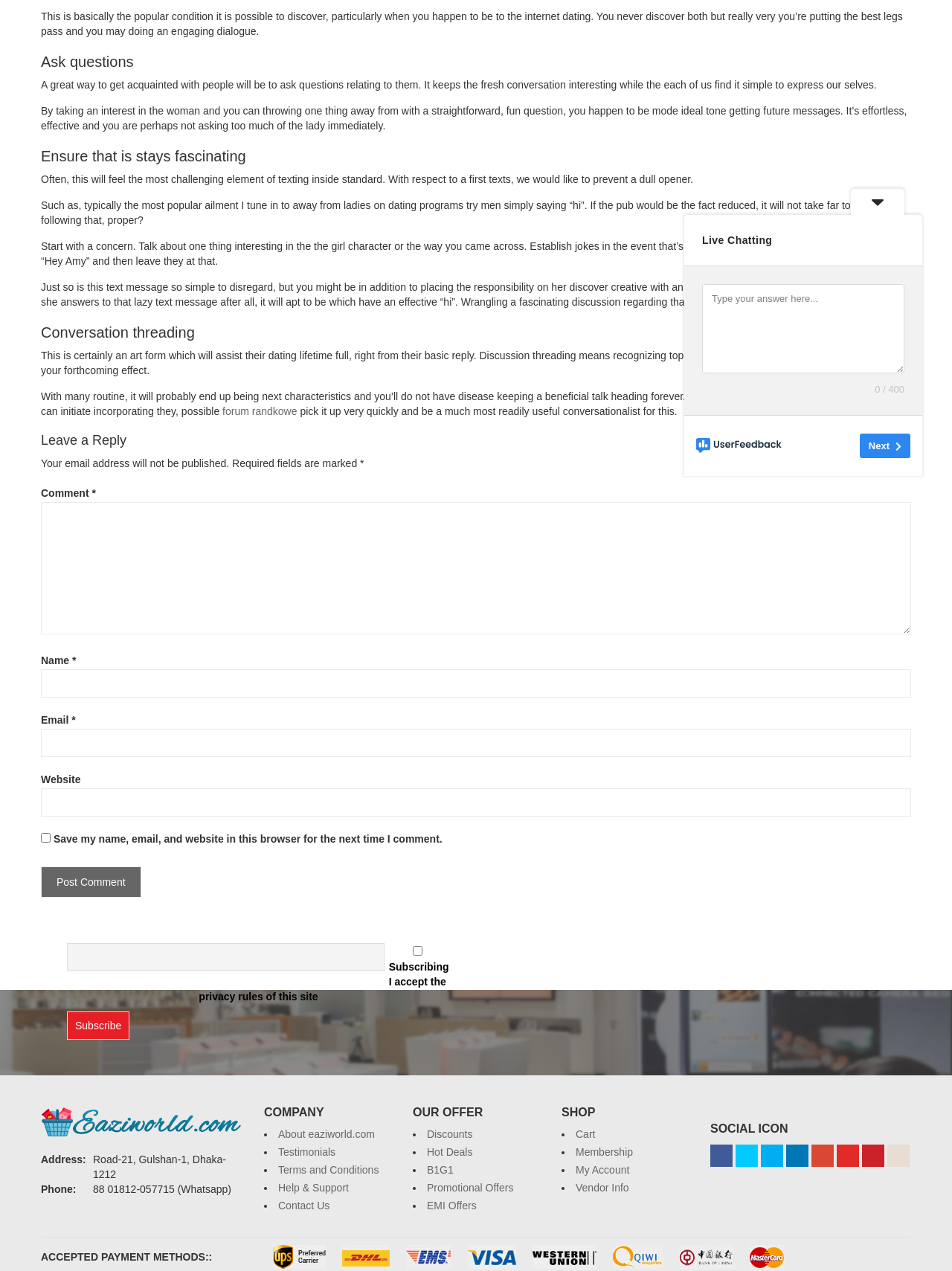Please locate the UI element described by "title="Linkedin"" and provide its bounding box coordinates.

[0.824, 0.901, 0.851, 0.918]